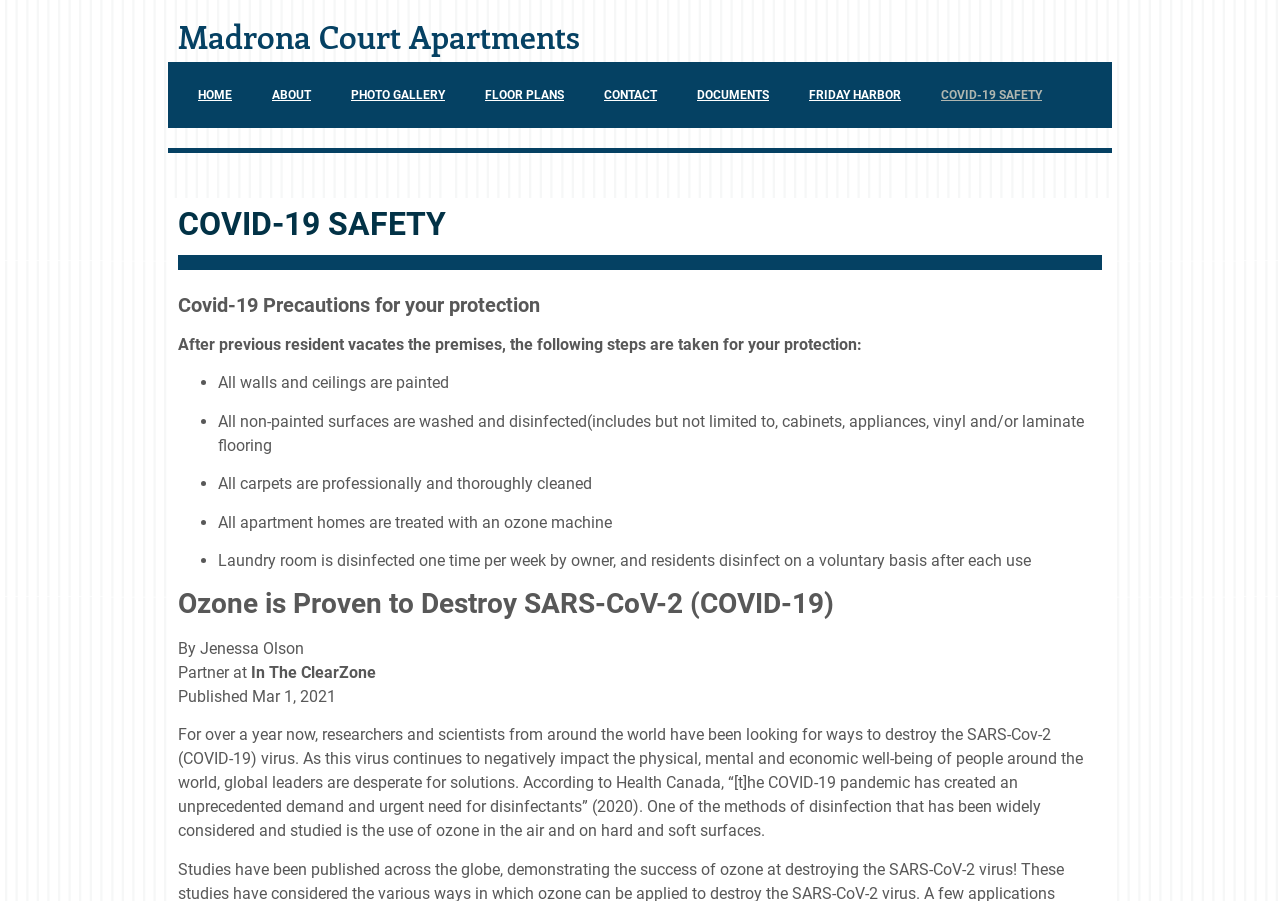Please identify the bounding box coordinates for the region that you need to click to follow this instruction: "Check the link for Ukrainian women to meet".

None